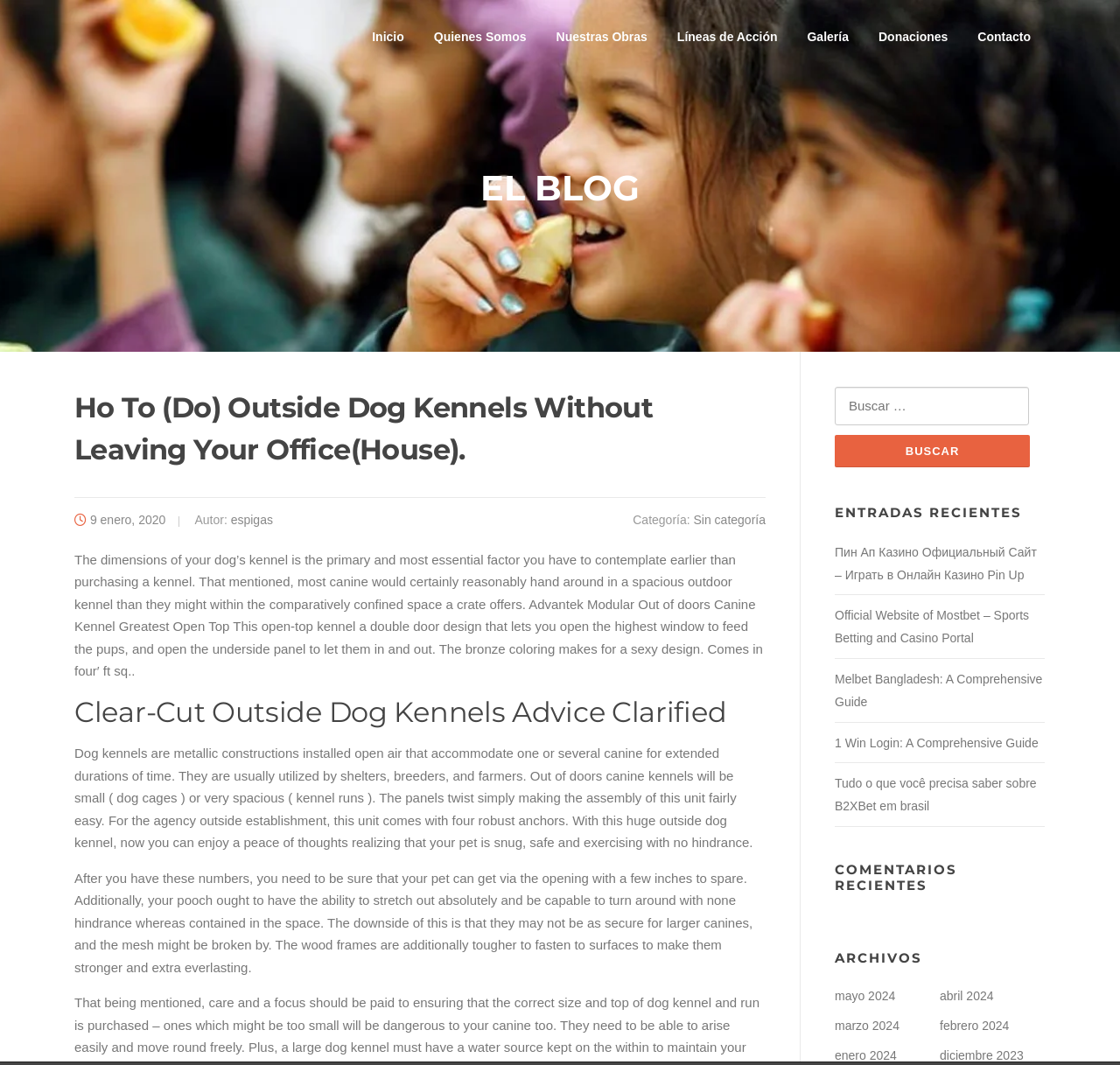Pinpoint the bounding box coordinates of the area that must be clicked to complete this instruction: "Contact Hillwood".

None